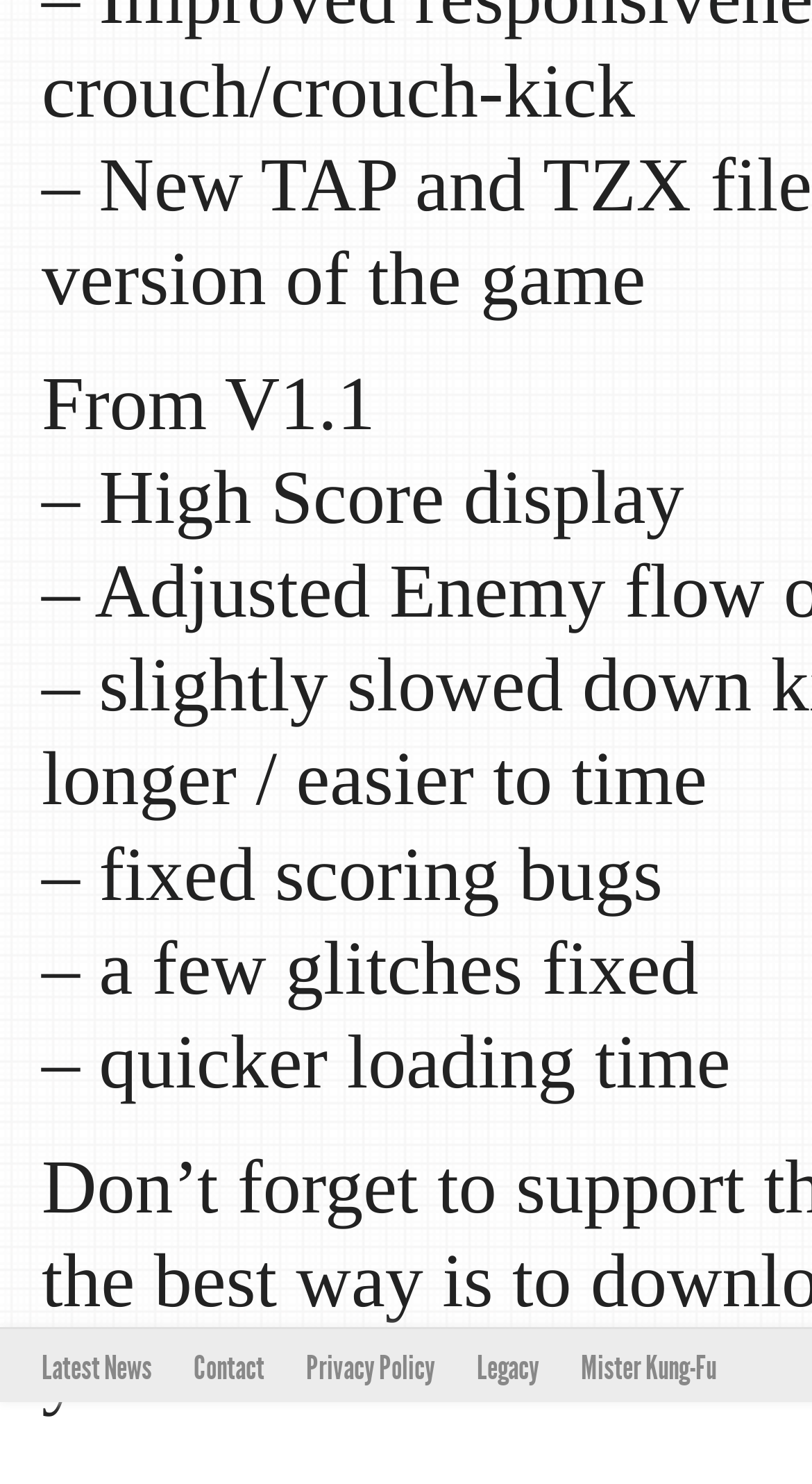Locate the bounding box for the described UI element: "Legacy". Ensure the coordinates are four float numbers between 0 and 1, formatted as [left, top, right, bottom].

[0.587, 0.906, 0.715, 0.938]